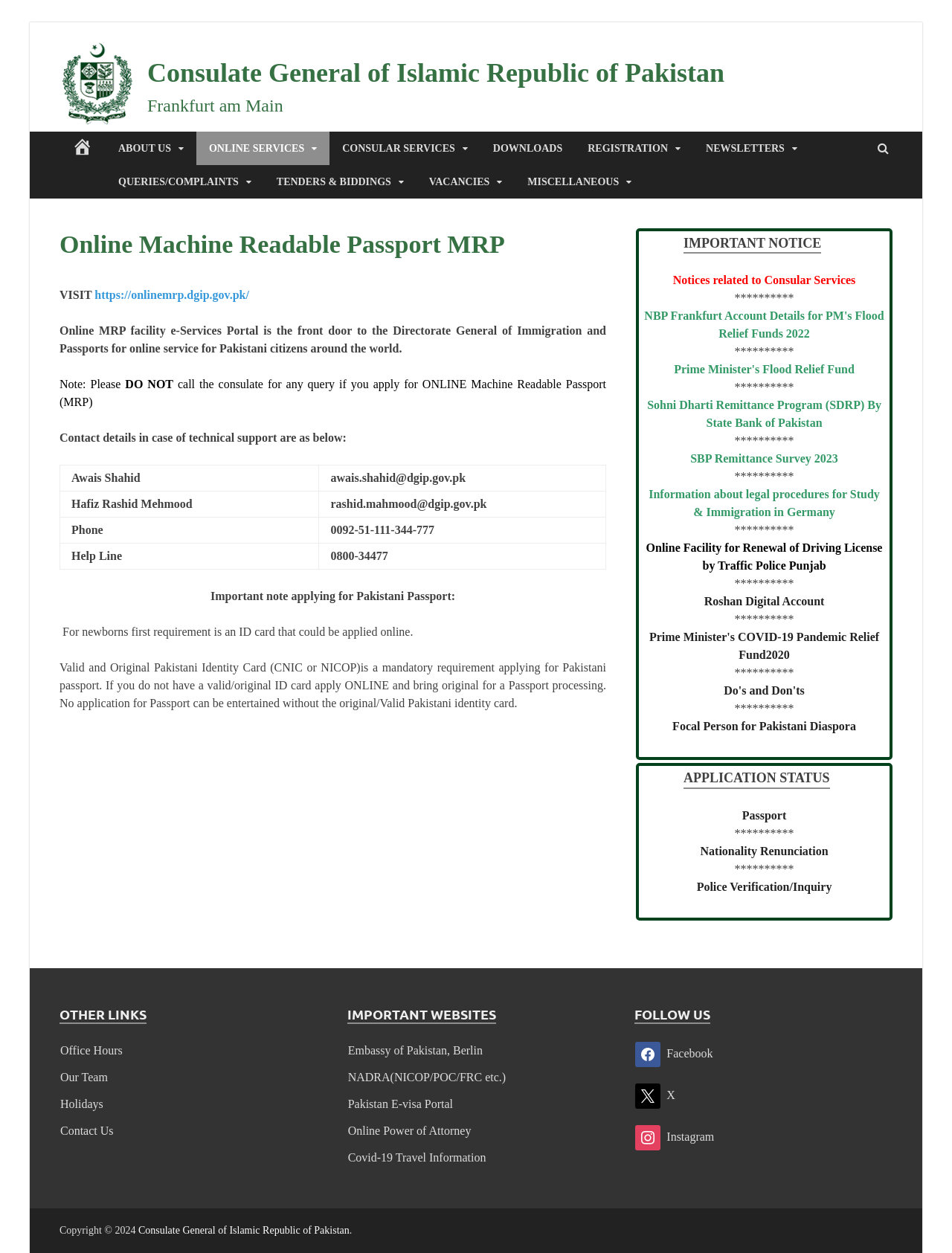Please identify the primary heading of the webpage and give its text content.

Online Machine Readable Passport MRP